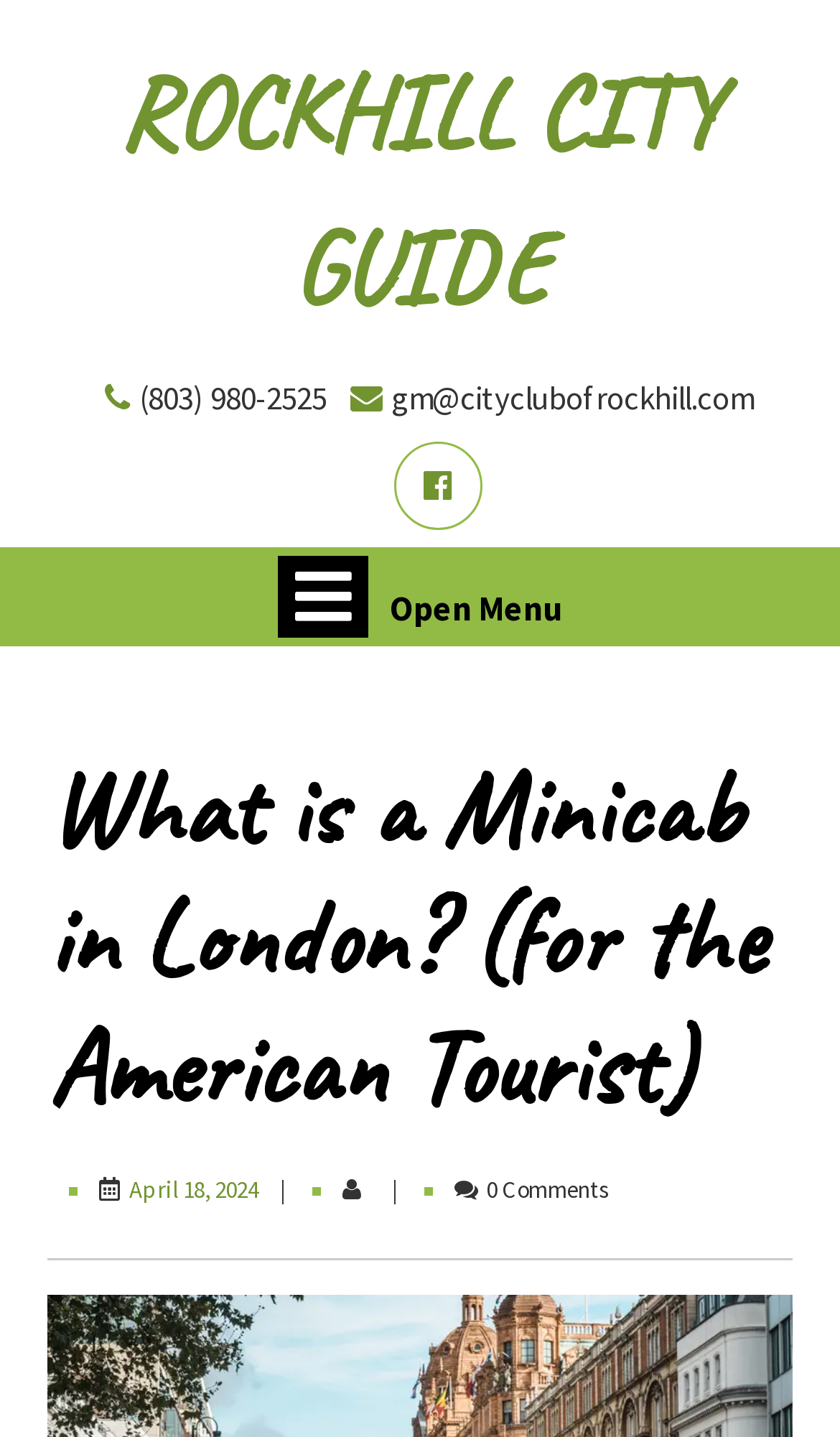Predict the bounding box coordinates for the UI element described as: "Open MenuOpen Menu". The coordinates should be four float numbers between 0 and 1, presented as [left, top, right, bottom].

[0.331, 0.386, 0.669, 0.443]